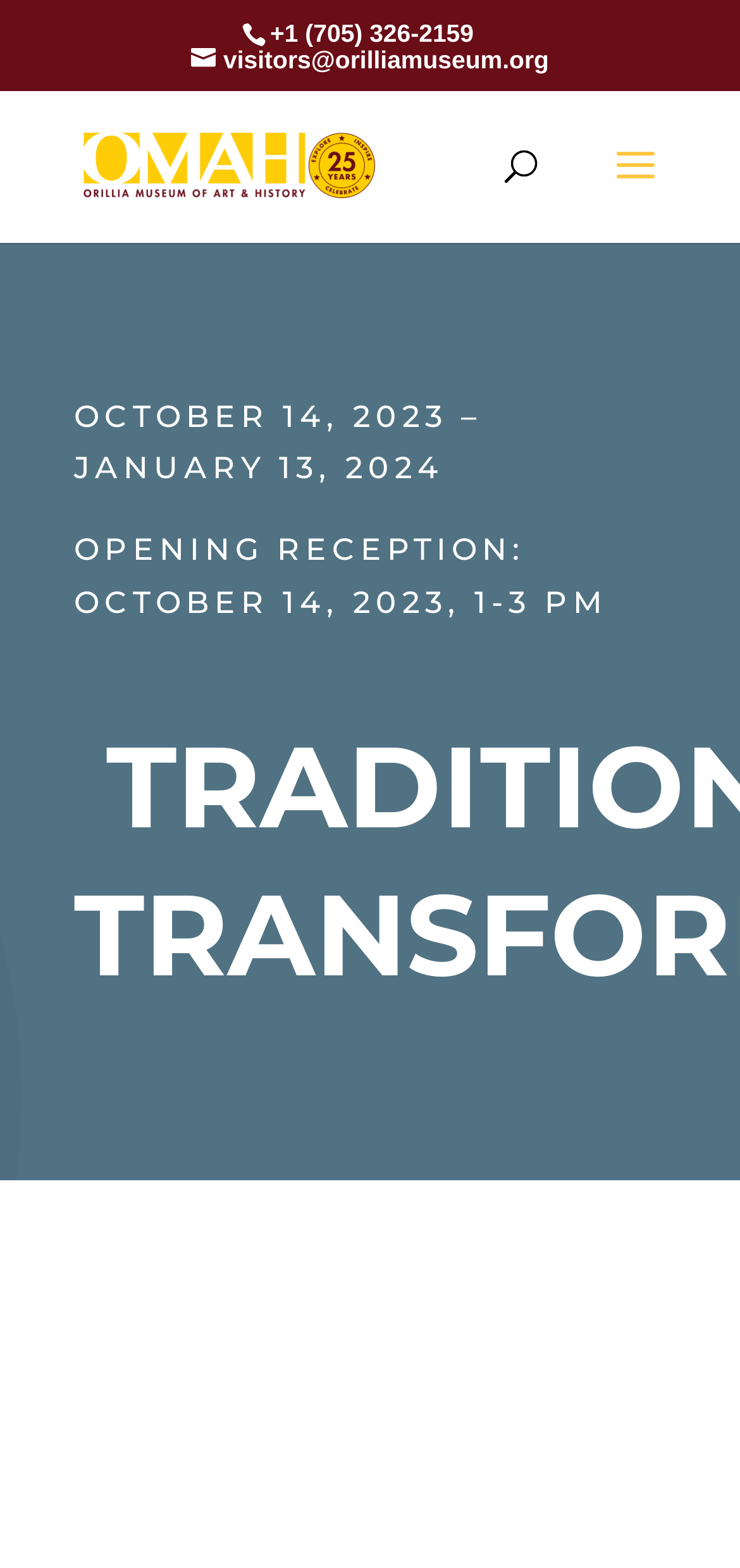Find the bounding box of the UI element described as follows: "name="s" placeholder="Search …" title="Search for:"".

[0.463, 0.057, 0.823, 0.059]